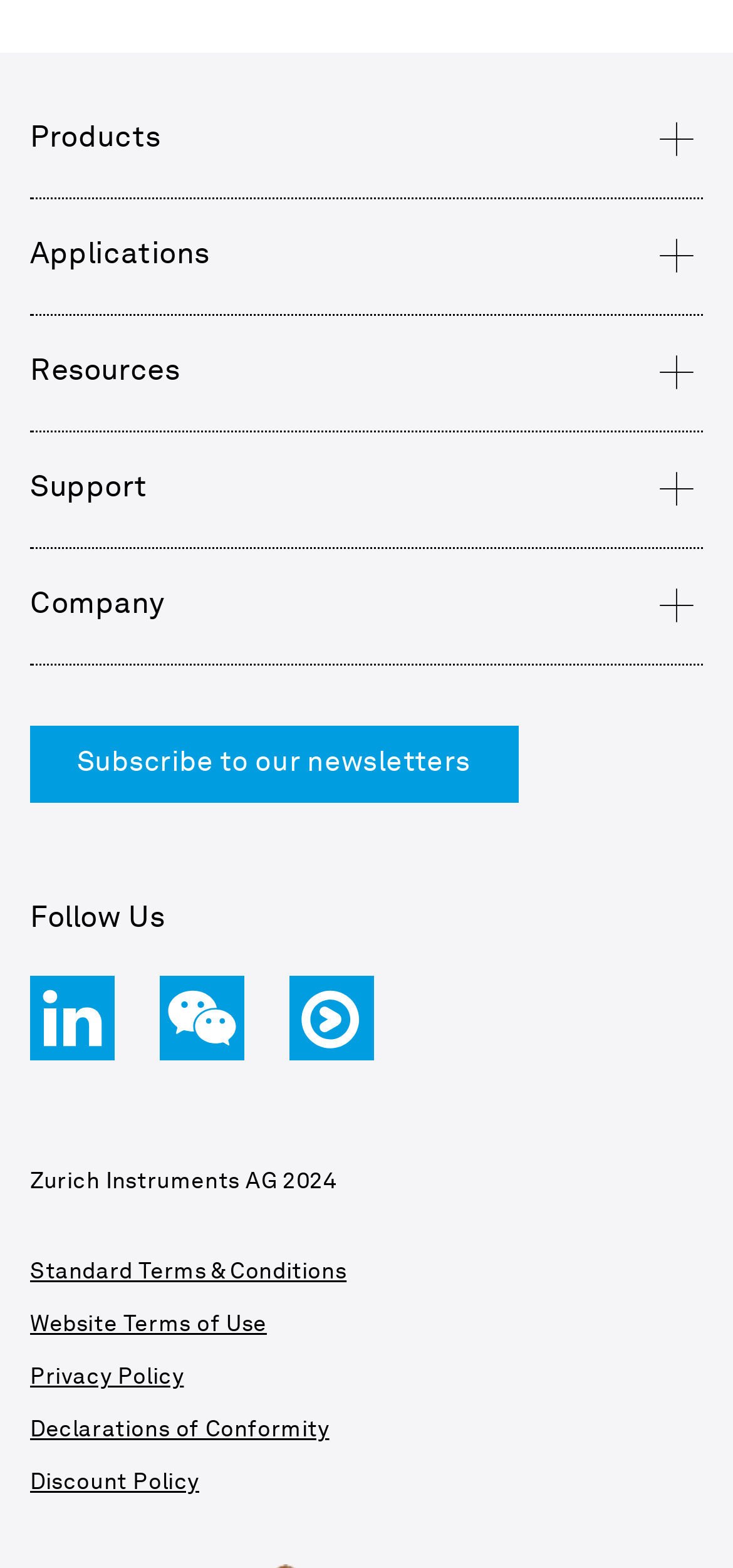Determine the bounding box coordinates for the area you should click to complete the following instruction: "Open Company menu".

[0.041, 0.351, 0.959, 0.423]